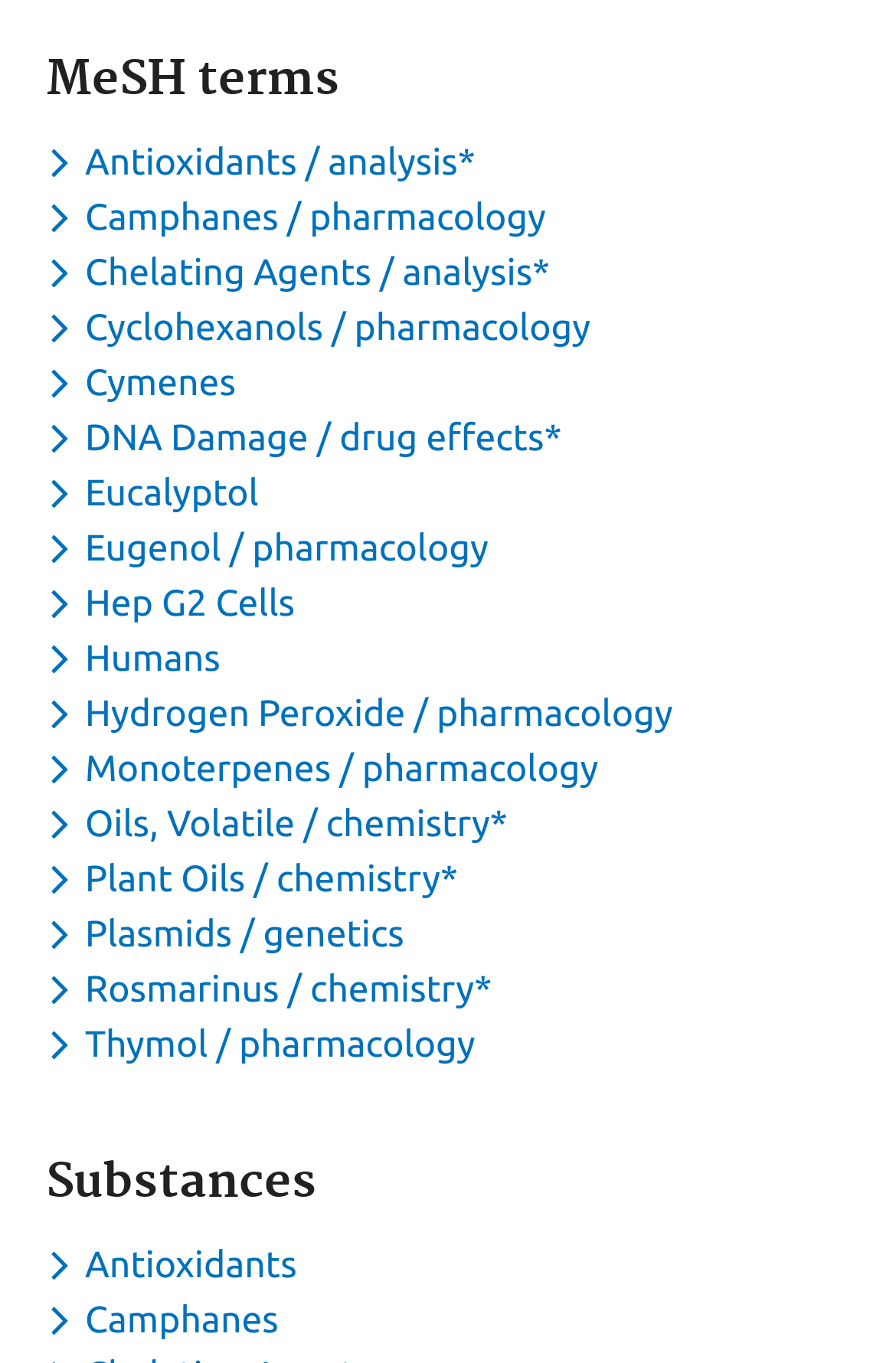Identify the bounding box coordinates of the part that should be clicked to carry out this instruction: "Toggle dropdown menu for keyword Camphanes".

[0.051, 0.953, 0.324, 0.983]